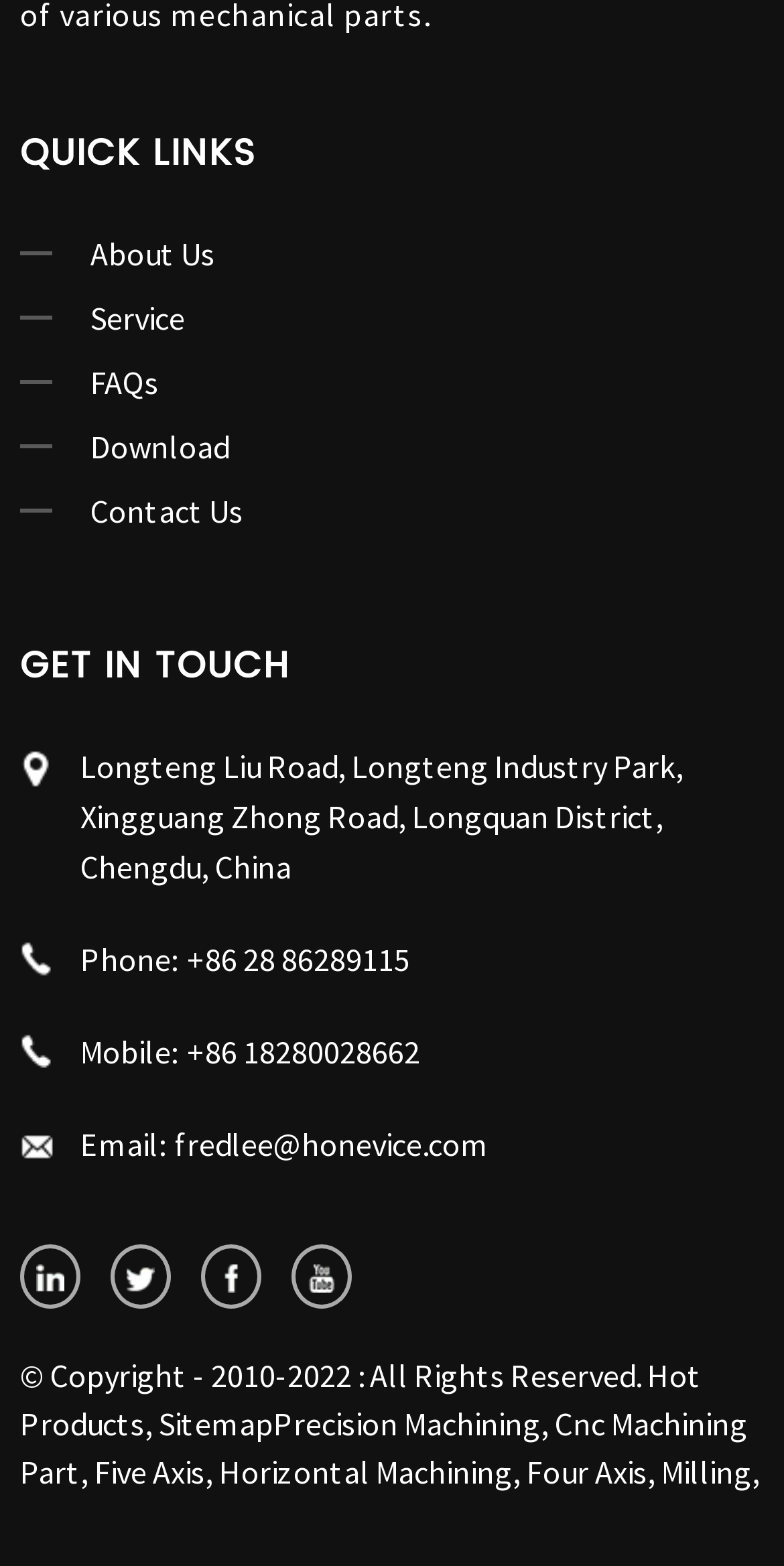What is the phone number of the company?
Look at the image and answer the question with a single word or phrase.

+86 28 86289115